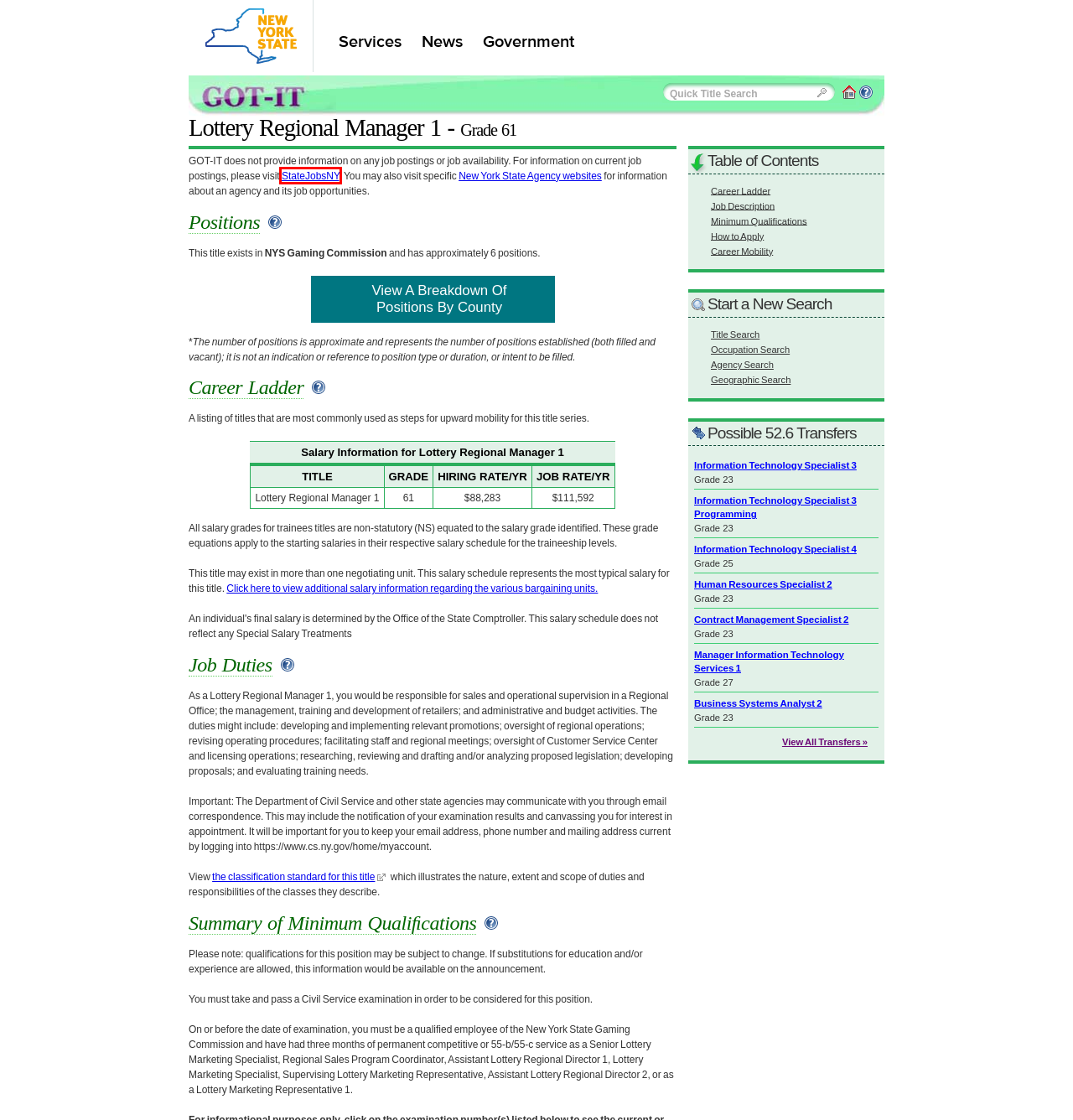Look at the screenshot of a webpage that includes a red bounding box around a UI element. Select the most appropriate webpage description that matches the page seen after clicking the highlighted element. Here are the candidates:
A. Public Information Office - NYS Department of Civil Service
B. Information For Employees Seeking Transfer
C. Agencies
D. Salary Schedules » HR Professionals
E. Working for New York State
F. StateJobsNY - Home
G. NYS Position:
H. Privacy Policy - Department

F